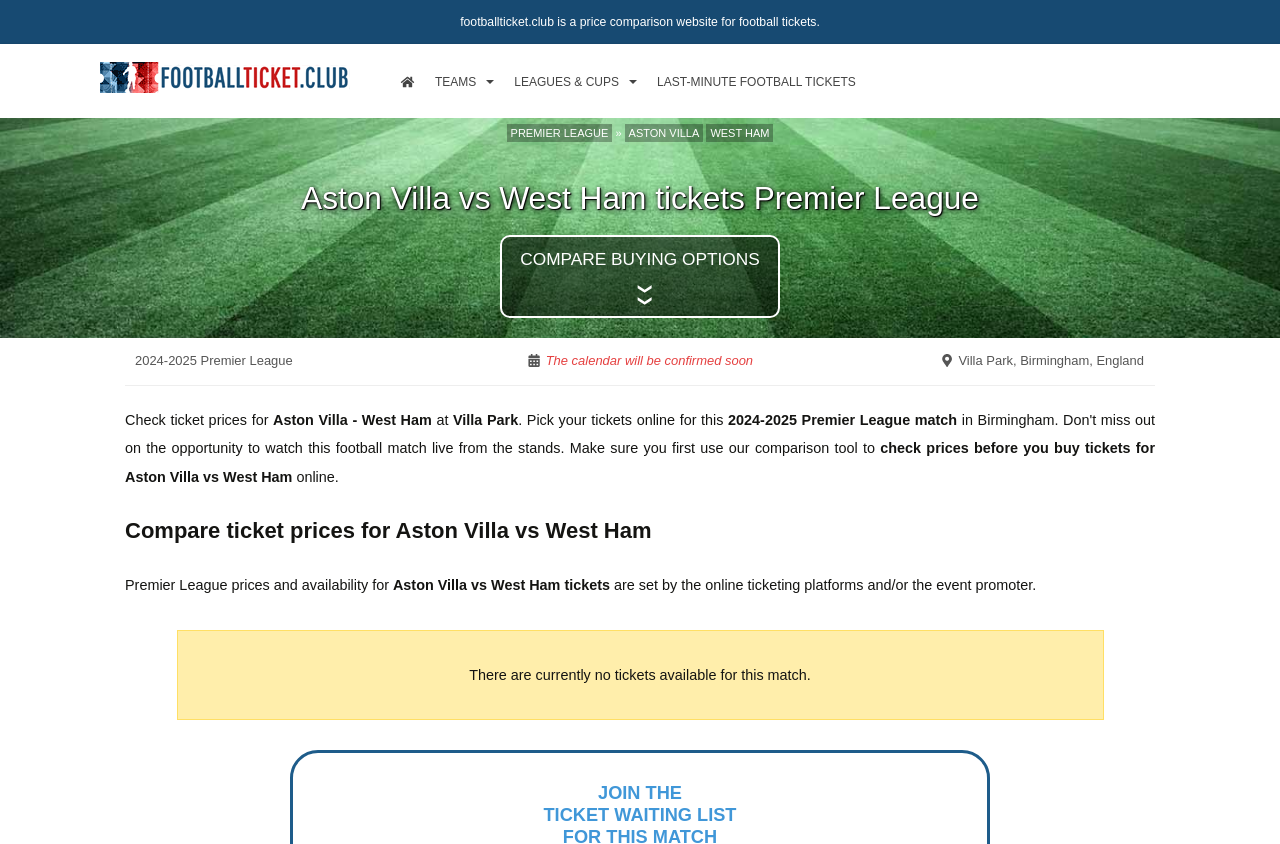Please locate the bounding box coordinates of the region I need to click to follow this instruction: "Check the top tournaments".

[0.337, 0.152, 0.501, 0.189]